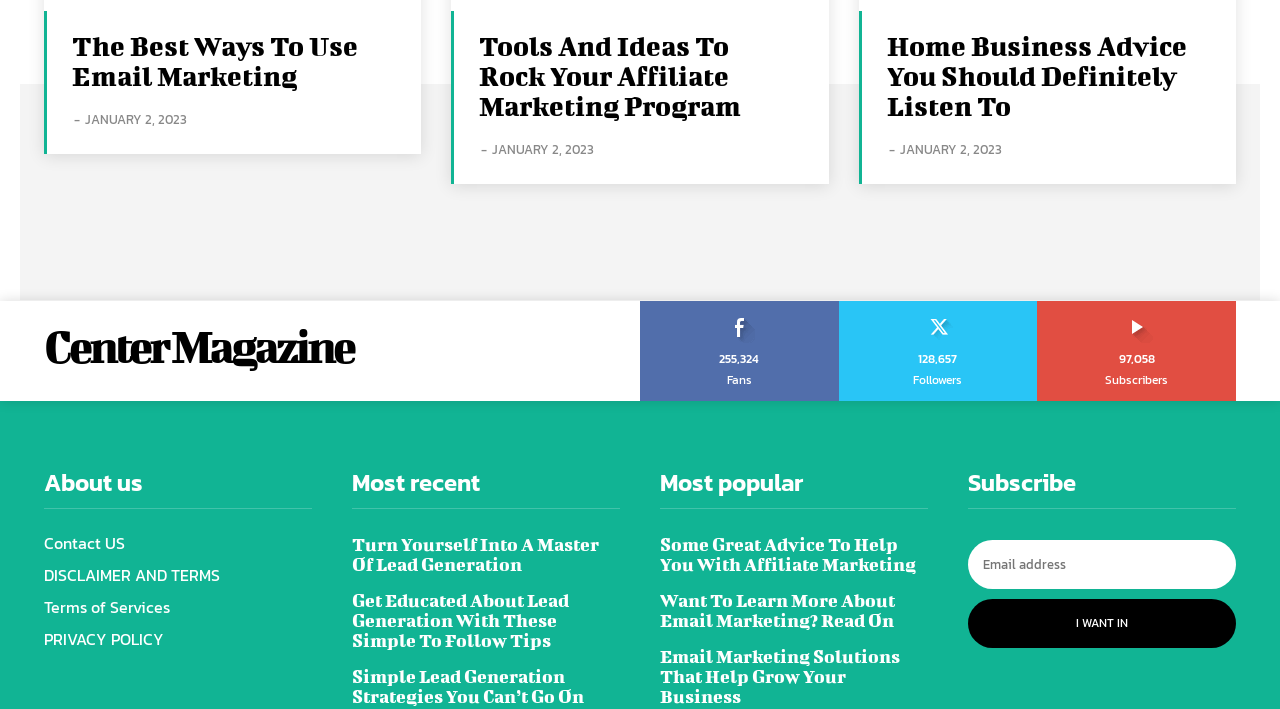Indicate the bounding box coordinates of the clickable region to achieve the following instruction: "Enter email address."

[0.756, 0.762, 0.966, 0.831]